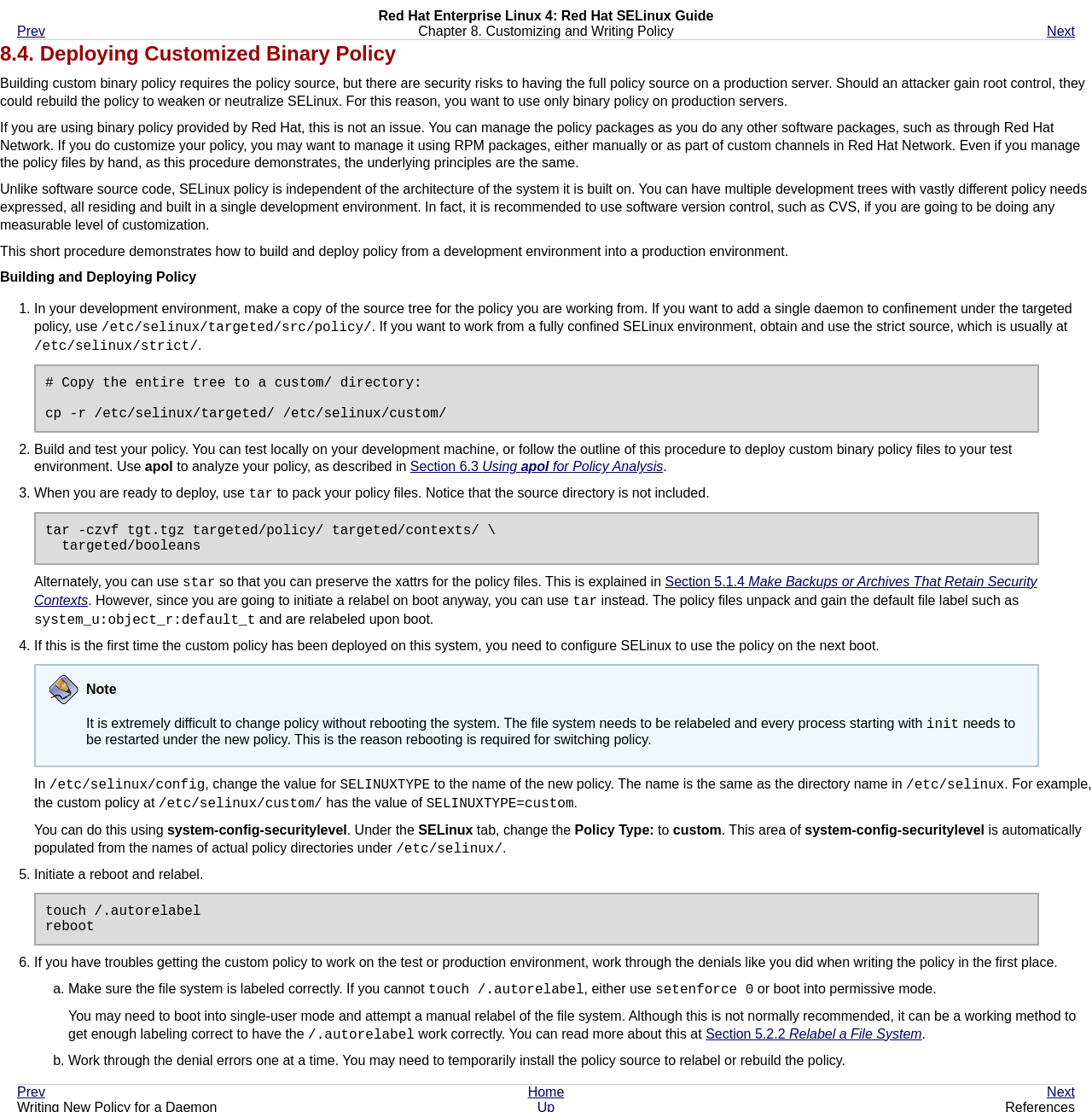Kindly determine the bounding box coordinates for the area that needs to be clicked to execute this instruction: "Follow the link Section 5.1.4 Make Backups or Archives That Retain Security Contexts".

[0.031, 0.516, 0.95, 0.546]